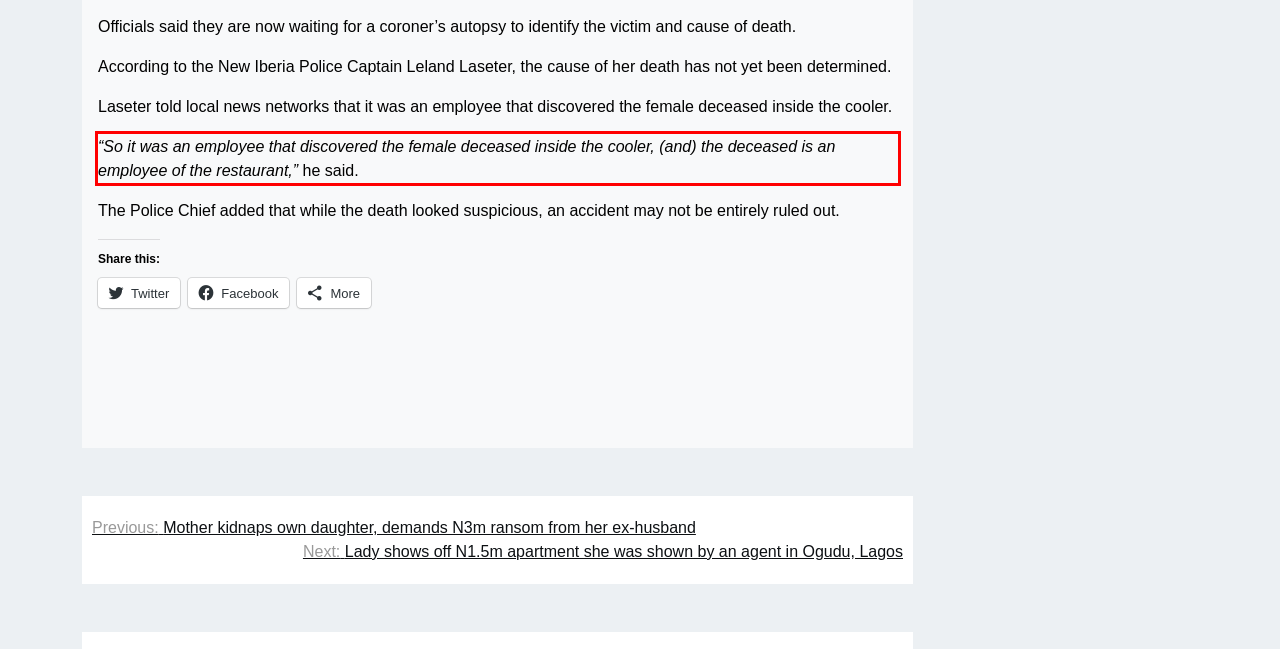You are provided with a screenshot of a webpage that includes a red bounding box. Extract and generate the text content found within the red bounding box.

“So it was an employee that discovered the female deceased inside the cooler, (and) the deceased is an employee of the restaurant,” he said.